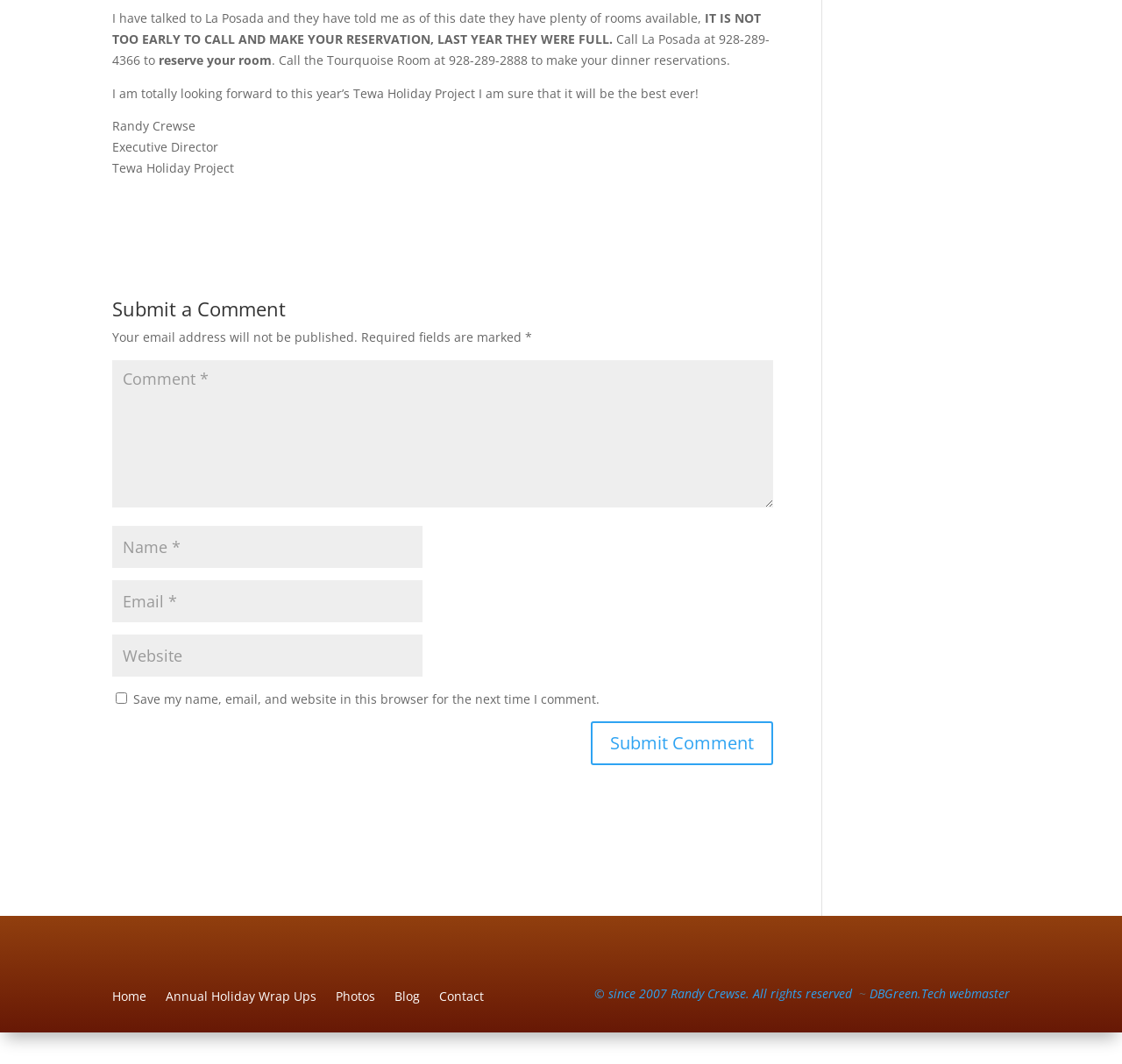What is the phone number to reserve a room at La Posada?
Answer the question with just one word or phrase using the image.

928-289-4366